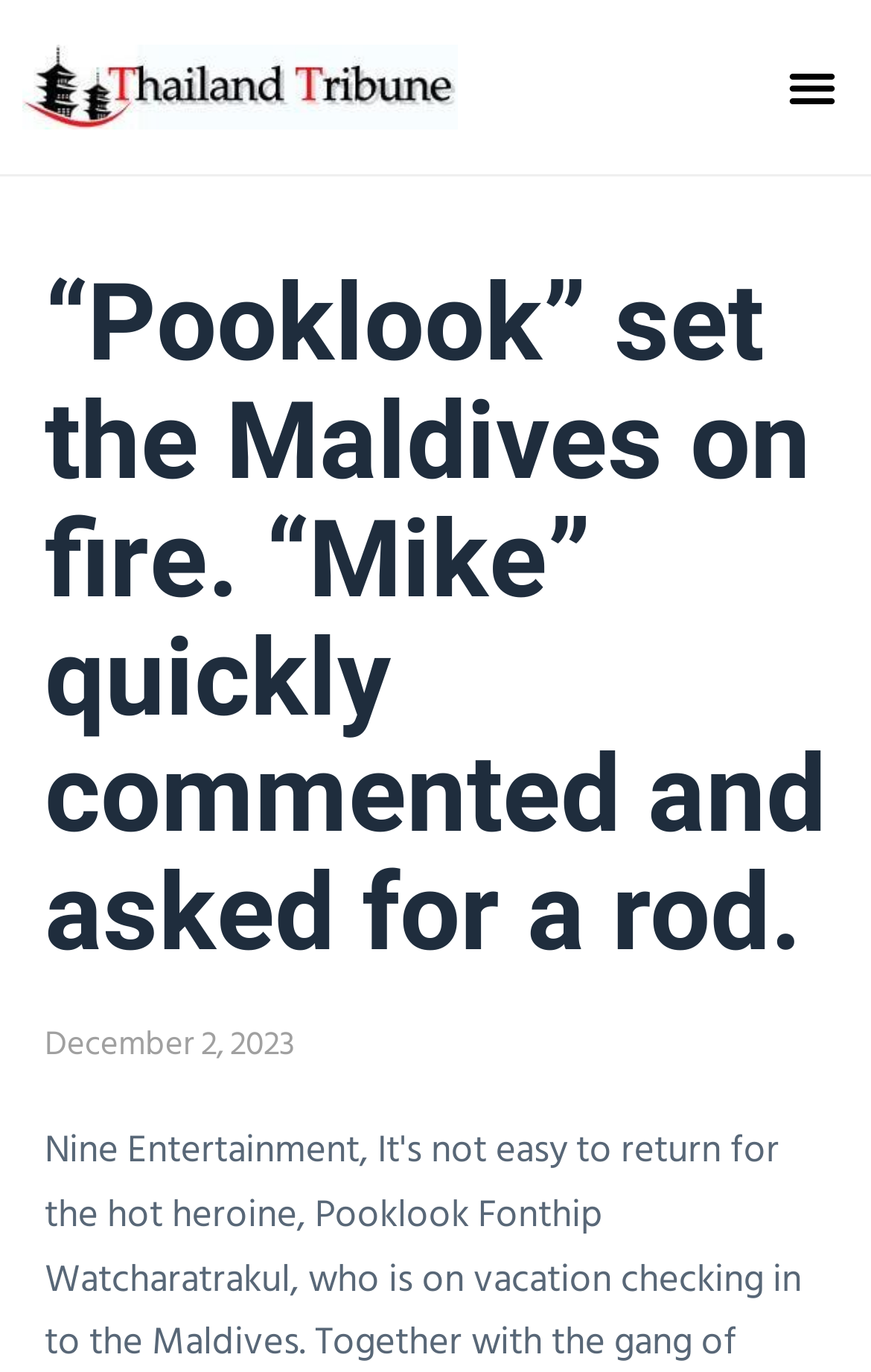Based on the element description Menu, identify the bounding box of the UI element in the given webpage screenshot. The coordinates should be in the format (top-left x, top-left y, bottom-right x, bottom-right y) and must be between 0 and 1.

[0.89, 0.037, 0.974, 0.09]